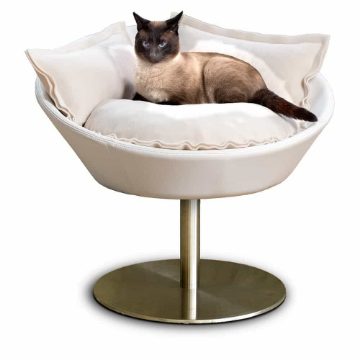What material is the base of the cat bed made of? Based on the image, give a response in one word or a short phrase.

Metallic